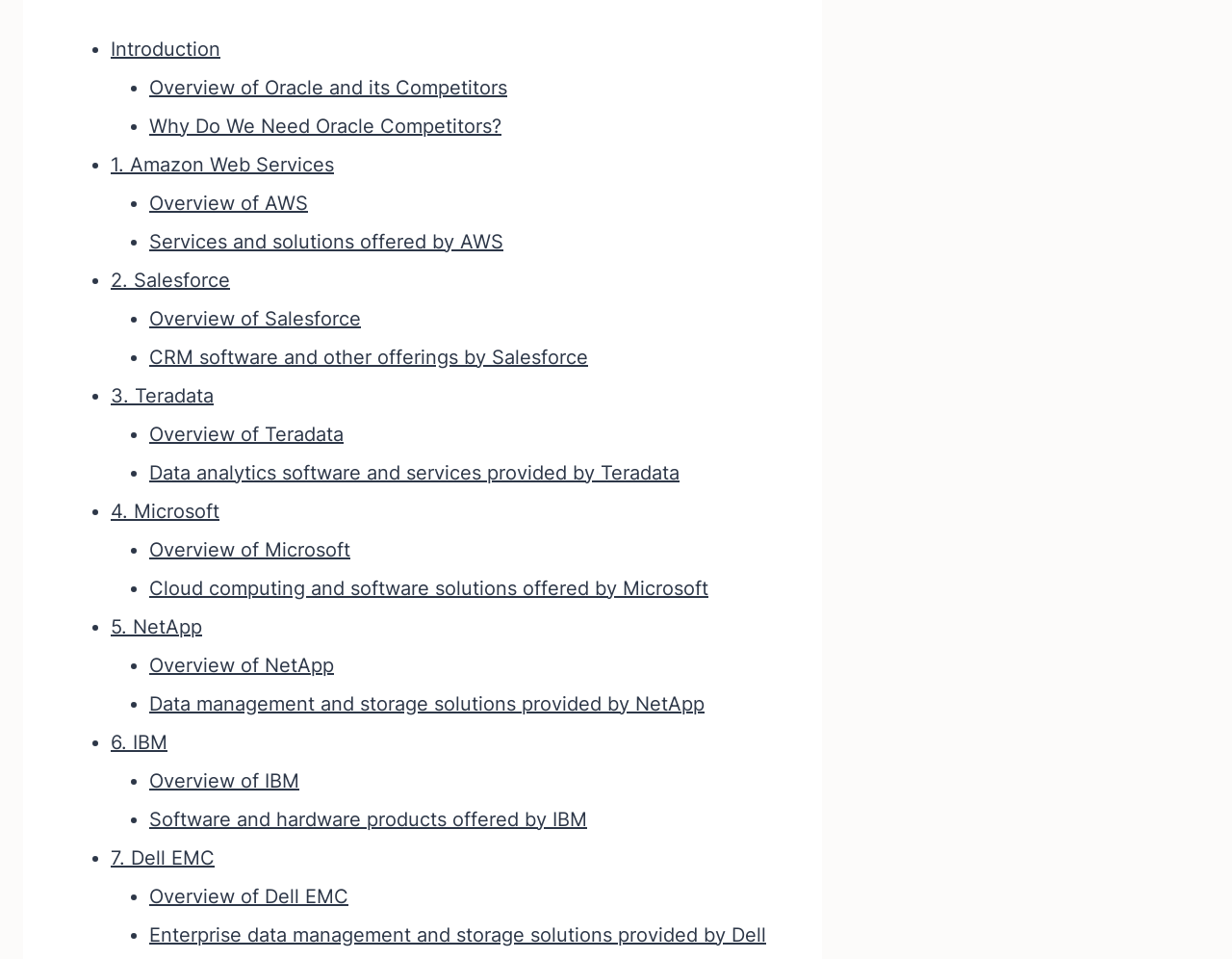Predict the bounding box coordinates of the area that should be clicked to accomplish the following instruction: "Click on Introduction". The bounding box coordinates should consist of four float numbers between 0 and 1, i.e., [left, top, right, bottom].

[0.09, 0.039, 0.179, 0.063]